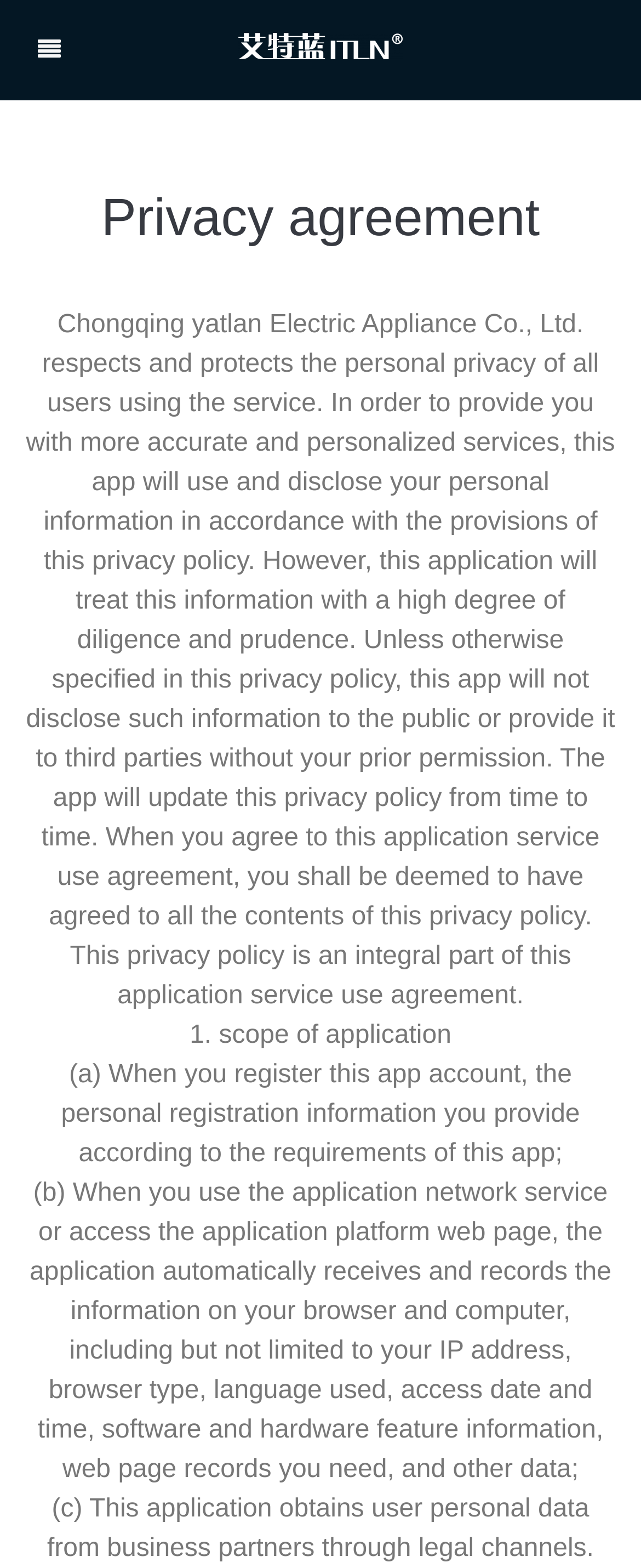What is the purpose of this webpage?
Please use the image to provide a one-word or short phrase answer.

Privacy agreement